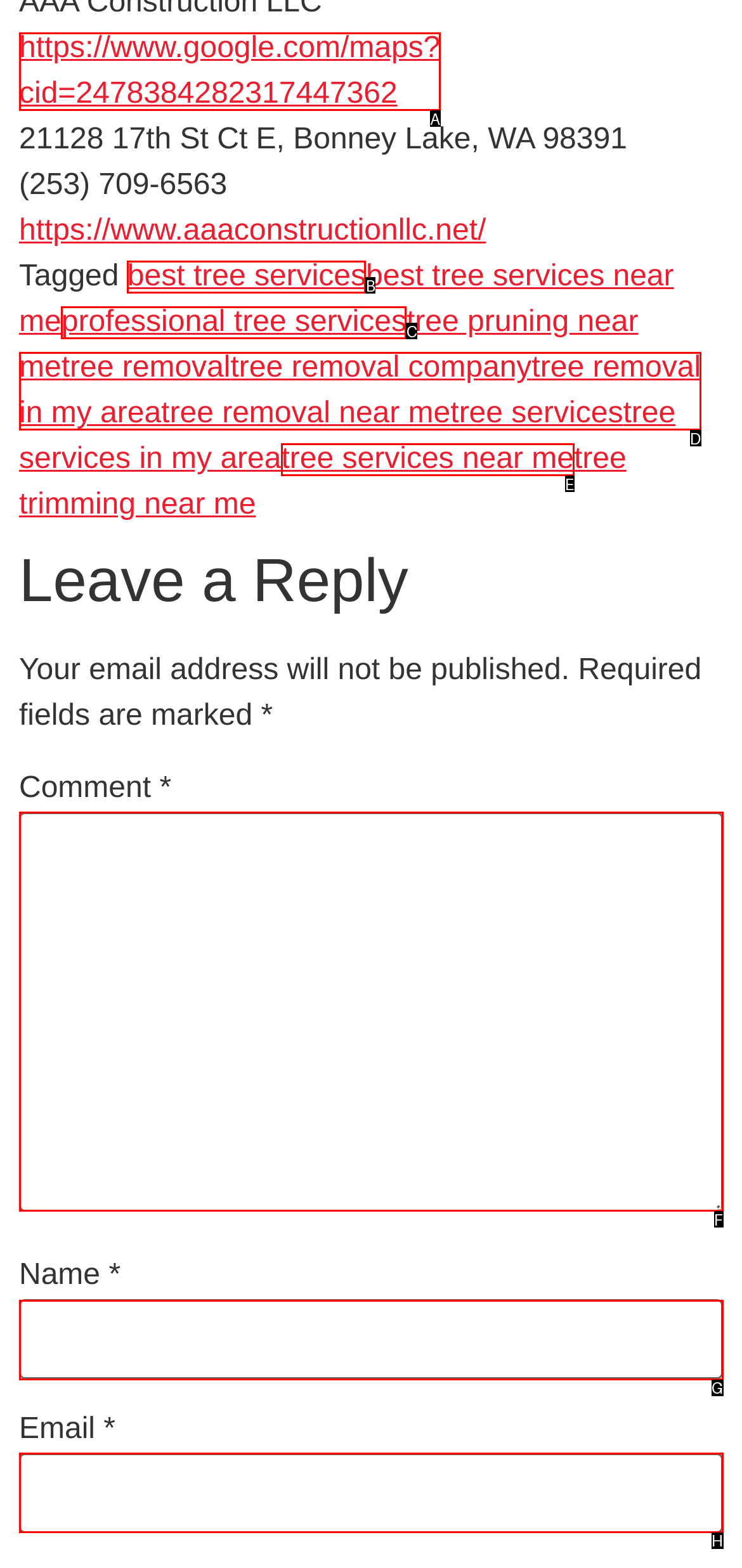Identify the letter that best matches this UI element description: tree removal in my area
Answer with the letter from the given options.

D